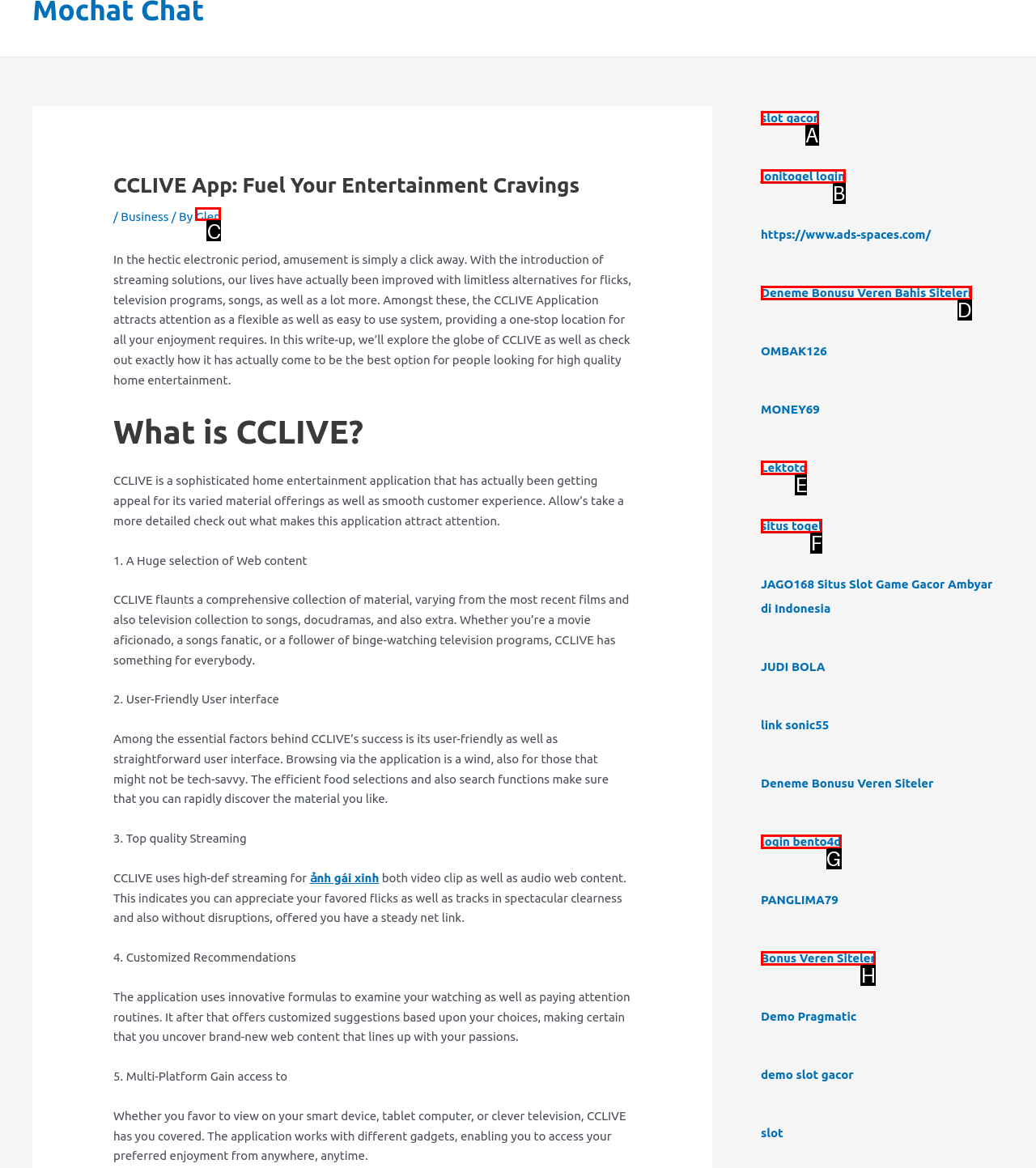Select the letter associated with the UI element you need to click to perform the following action: Click on 'Glen'
Reply with the correct letter from the options provided.

C